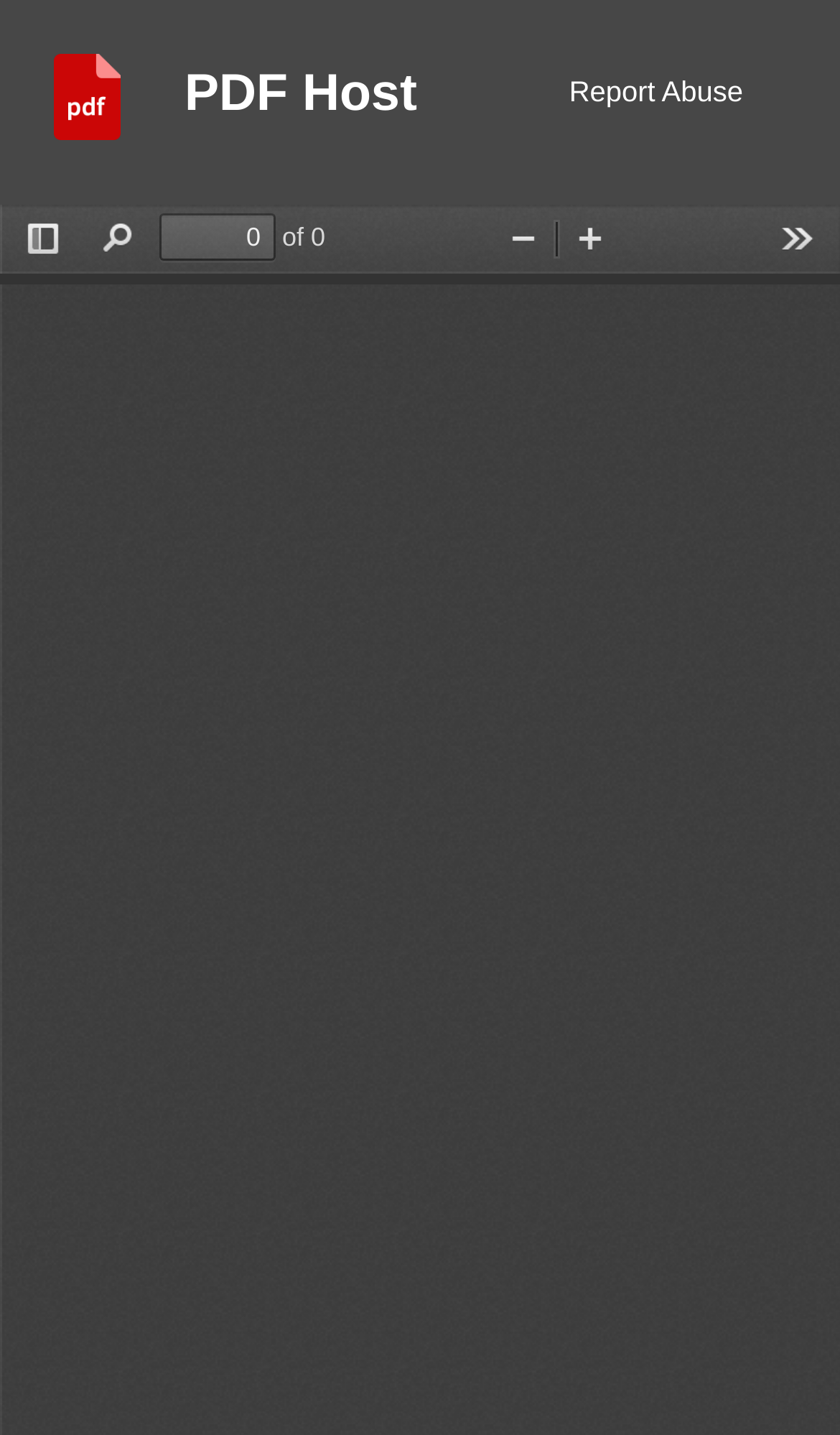How many zoom options are there?
Answer with a single word or phrase by referring to the visual content.

2